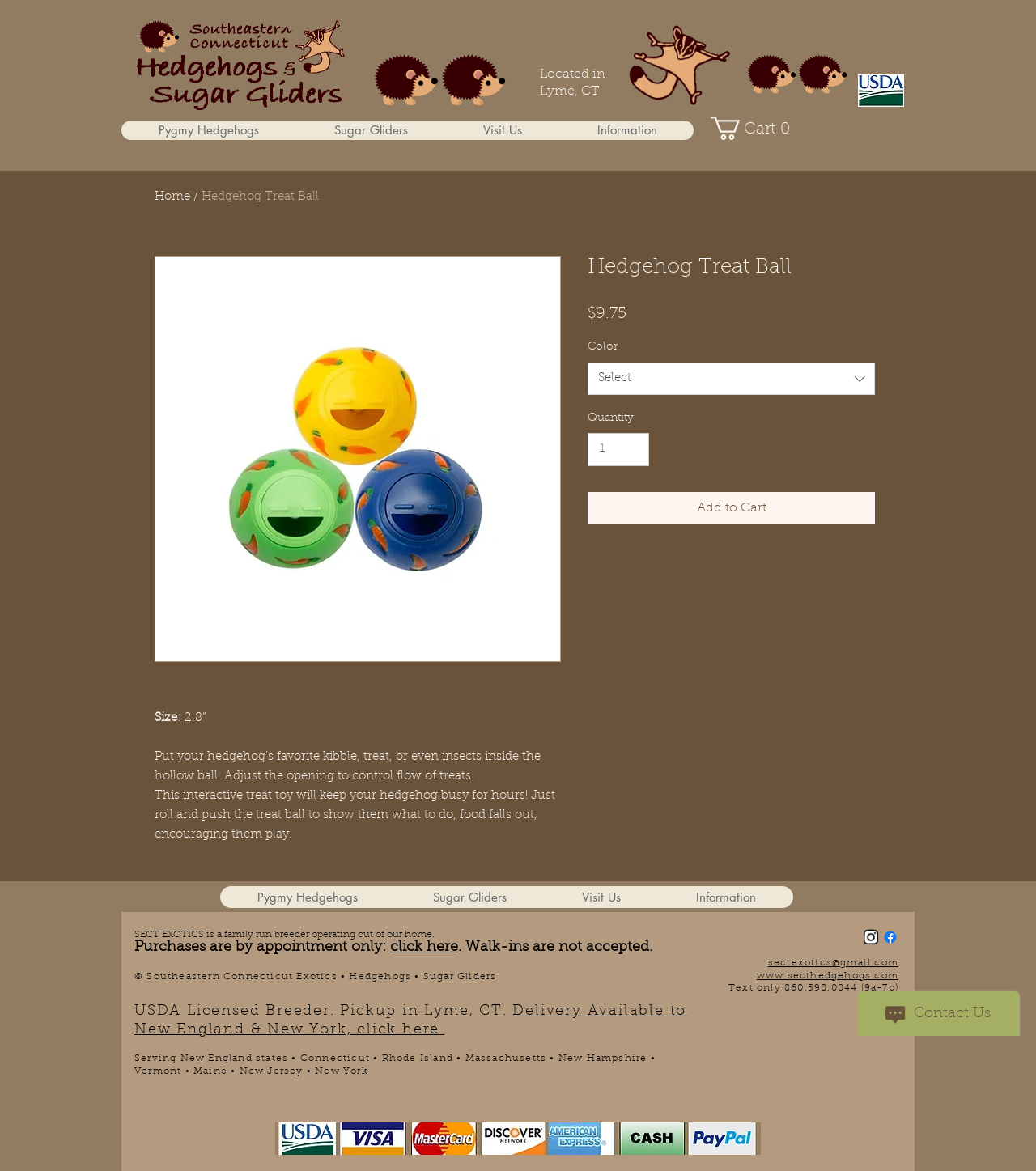Give a detailed account of the webpage's layout and content.

This webpage is about a hedgehog treat ball product from SECT Hedgehogs. At the top left corner, there is a logo image of a hedgehog, and next to it, there are three more images of hedgehogs and a sugar glider. Below these images, there is a navigation menu with links to "Pygmy Hedgehogs", "Sugar Gliders", "Visit Us", and "Information".

On the right side of the top section, there is a cart button with a "0 items" label. Below the navigation menu, there is a main content area that displays the product information. The product title "Hedgehog Treat Ball" is prominently displayed, along with an image of the product. The product description explains that the treat ball can be filled with kibble, treats, or insects, and that it will keep the hedgehog busy for hours.

Below the product description, there are details about the product, including its size, price, and color options. There is also a quantity selector and an "Add to Cart" button. On the right side of the main content area, there is a section with links to "Home" and a breadcrumb trail.

At the bottom of the page, there is a section with information about SECT Exotics, including a brief description of the business, contact information, and a note about appointments and walk-ins. There are also links to social media profiles, including Instagram and Facebook, and a section with payment information.

Throughout the page, there are various images, including a USDA logo, a map of New England states, and a section with icons representing different payment methods.